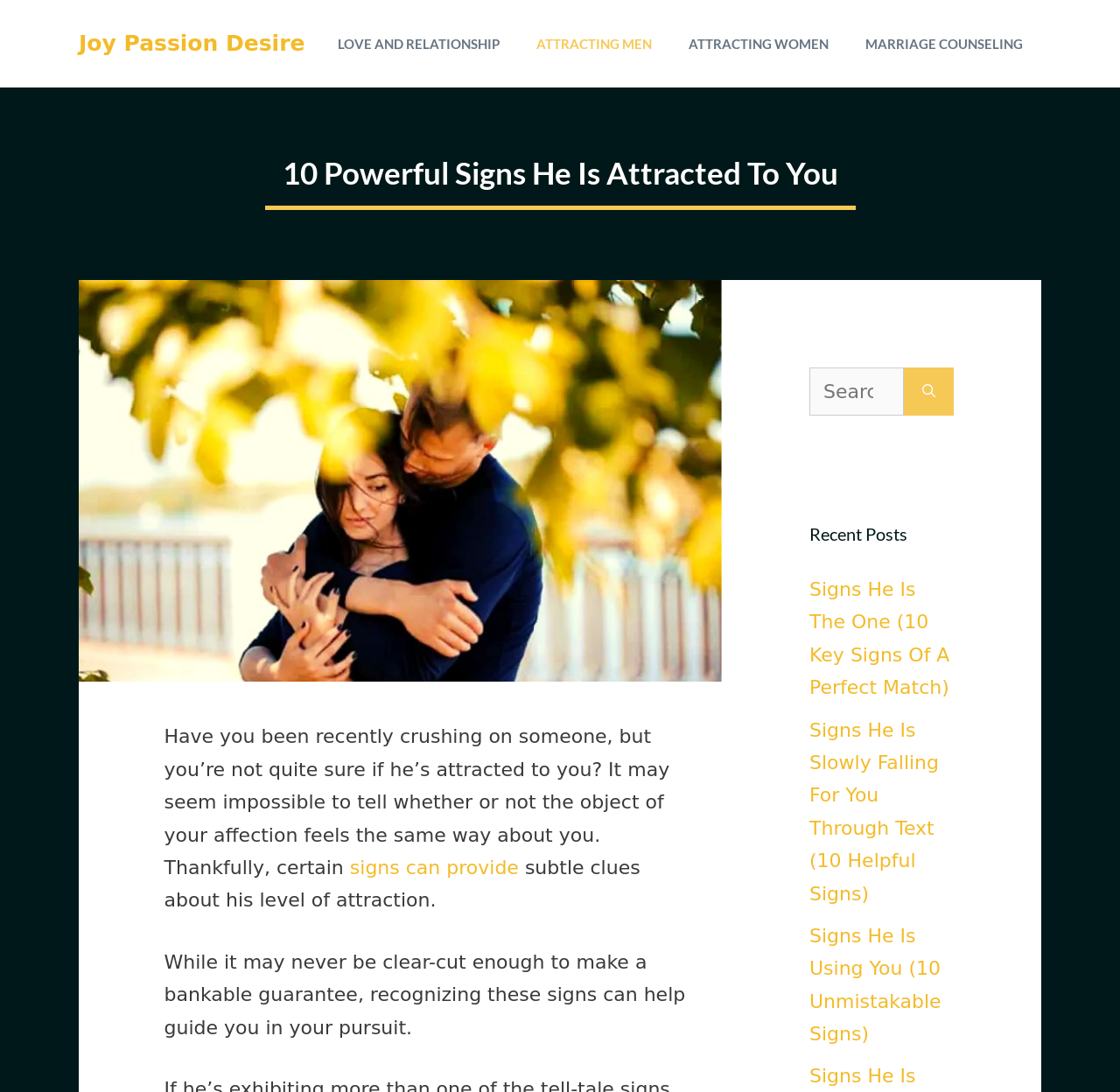Could you specify the bounding box coordinates for the clickable section to complete the following instruction: "Click on the 'Search' button"?

[0.807, 0.337, 0.852, 0.381]